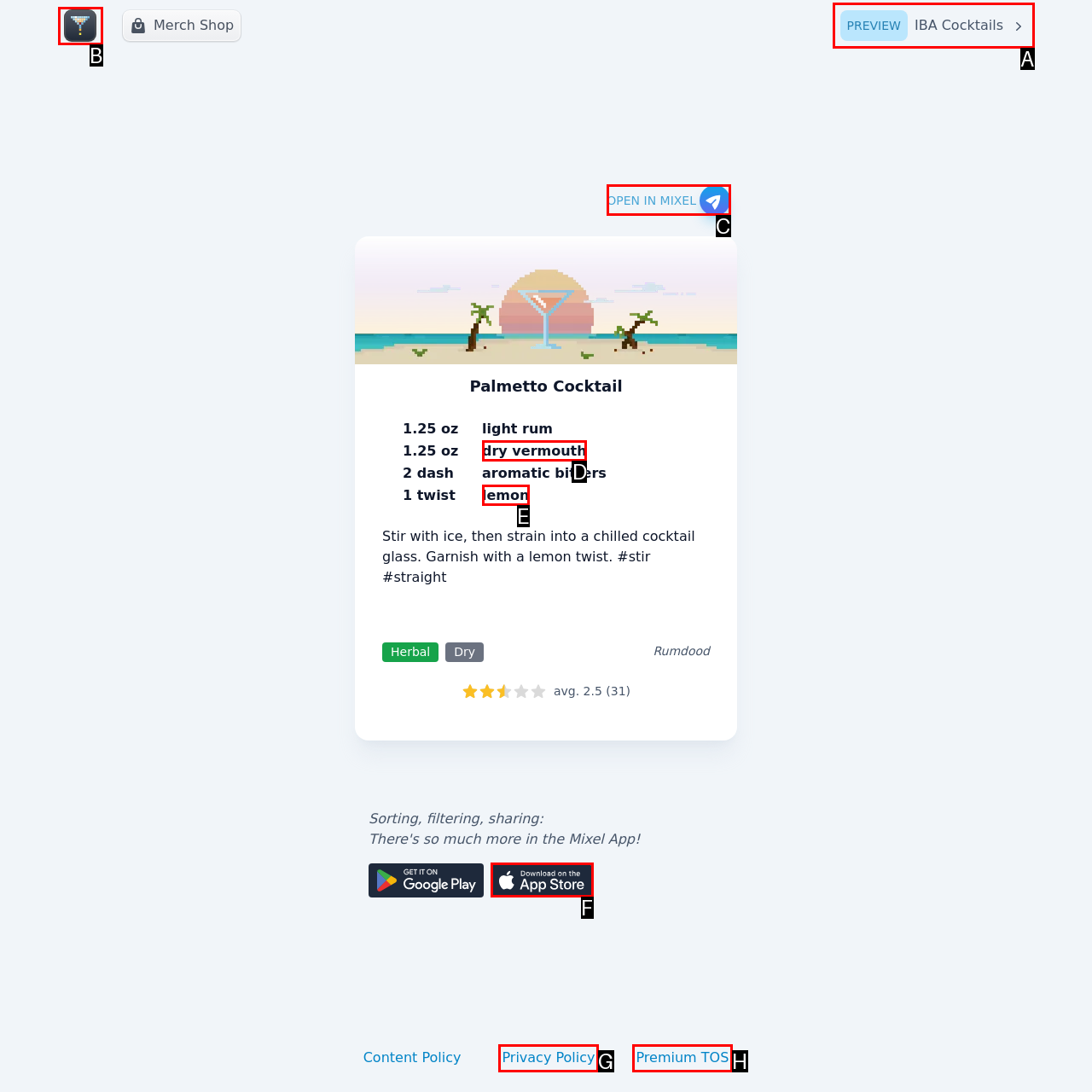Identify the correct UI element to click on to achieve the following task: View IBA Cocktails Respond with the corresponding letter from the given choices.

A